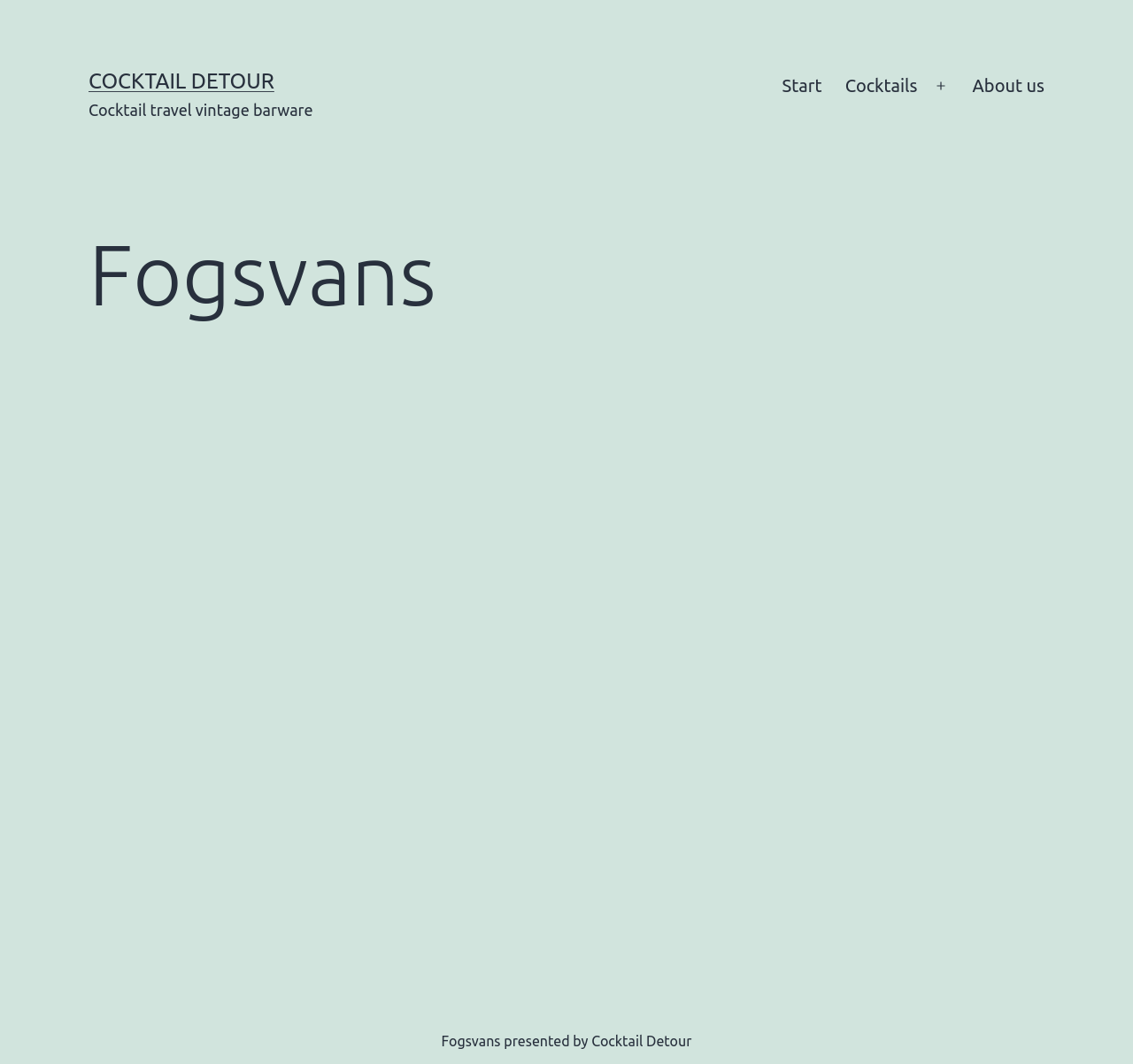Based on the image, please respond to the question with as much detail as possible:
How many navigation links are in the primary menu?

The primary menu navigation element contains four link elements: 'Start', 'Cocktails', 'Open menu', and 'About us'. Therefore, there are four navigation links in the primary menu.